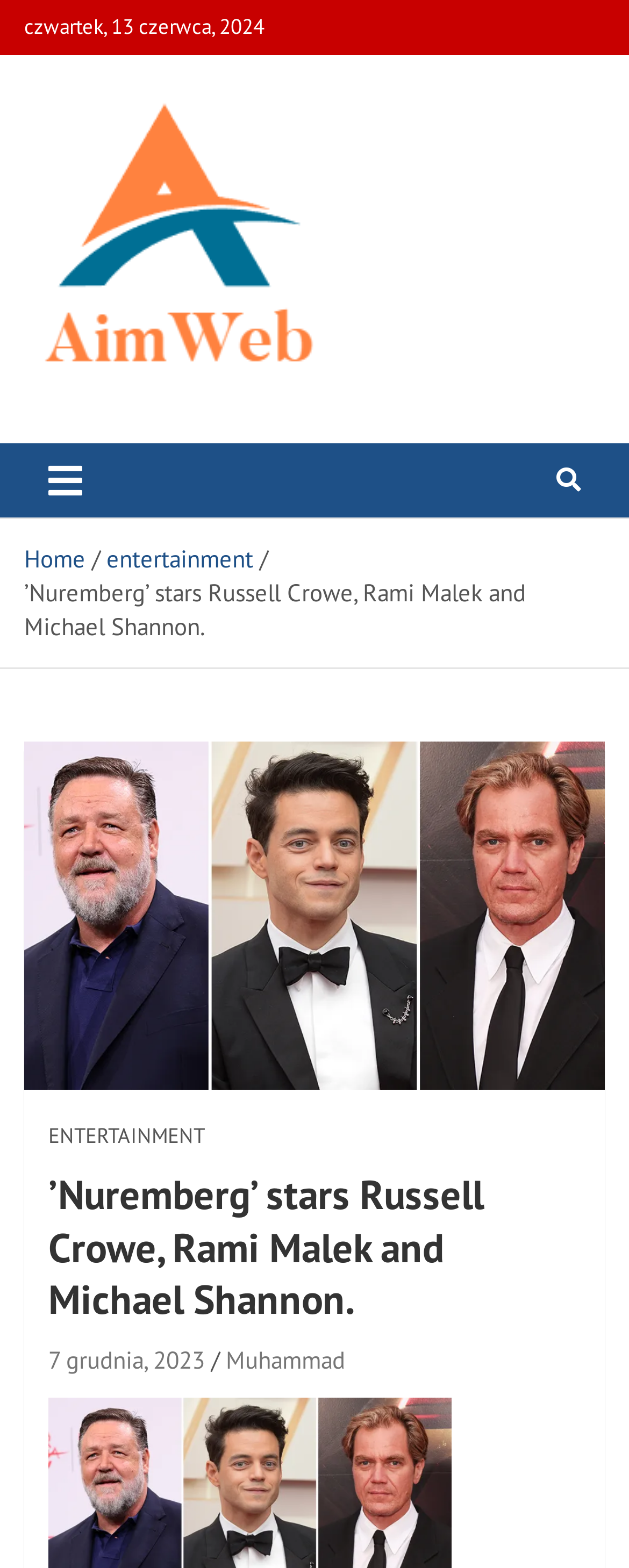Locate the bounding box coordinates of the area you need to click to fulfill this instruction: 'View article published on 7 grudnia, 2023'. The coordinates must be in the form of four float numbers ranging from 0 to 1: [left, top, right, bottom].

[0.077, 0.856, 0.326, 0.878]